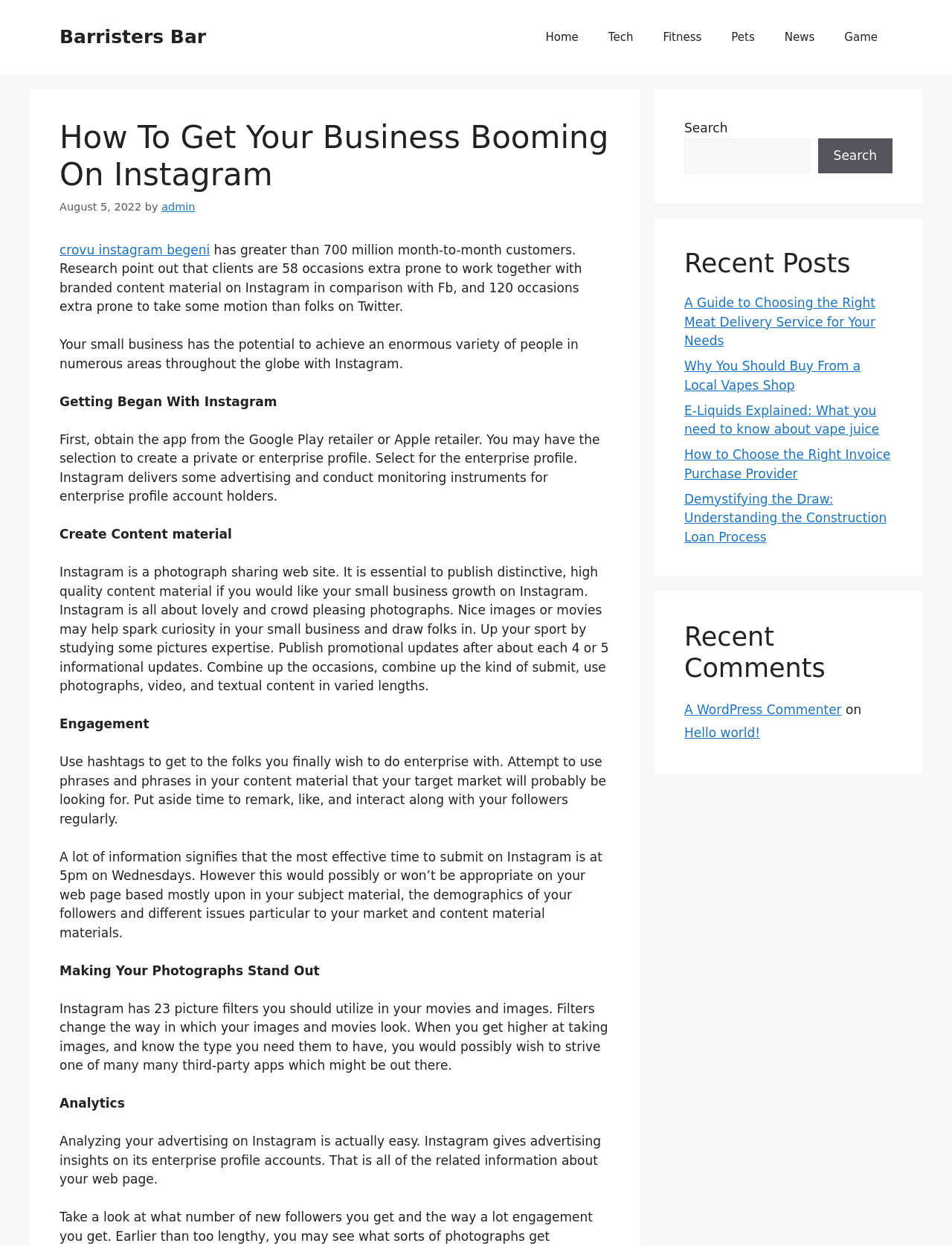Locate the bounding box coordinates of the clickable area to execute the instruction: "View the 'A Guide to Choosing the Right Meat Delivery Service for Your Needs' post". Provide the coordinates as four float numbers between 0 and 1, represented as [left, top, right, bottom].

[0.719, 0.237, 0.919, 0.279]